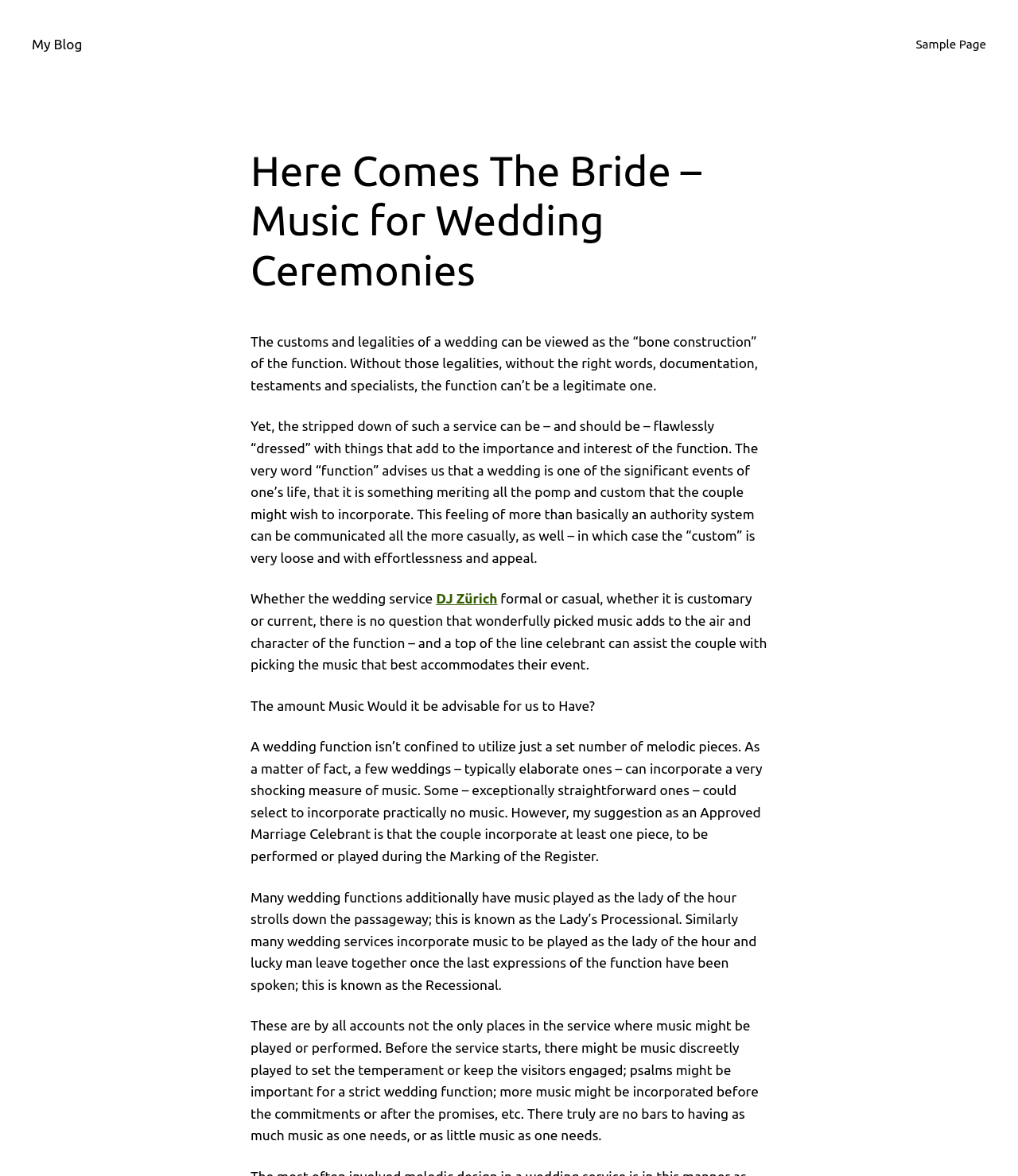Explain in detail what is displayed on the webpage.

This webpage is a blog about music for wedding ceremonies. At the top left, there is a link to "My Blog". On the top right, there is a menu with a link to "Sample Page". Below the menu, there is a heading that reads "Here Comes The Bride – Music for Wedding Ceremonies". 

Under the heading, there are five paragraphs of text. The first paragraph discusses the importance of legalities and customs in a wedding ceremony. The second paragraph explains how a wedding ceremony can be made more interesting with the addition of music and other elements. The third paragraph is incomplete, but it seems to be discussing the type of wedding ceremony. The fourth paragraph talks about the importance of music in a wedding ceremony and how a celebrant can help the couple choose the right music. The fifth paragraph discusses the amount of music that should be played during a wedding ceremony, and how it can be incorporated at different points during the ceremony, such as during the bride's processional and recessional.

There is also a link to "DJ Zürich" in the third paragraph. Overall, the webpage appears to be a blog post about the role of music in wedding ceremonies, with a focus on how it can enhance the atmosphere and character of the event.